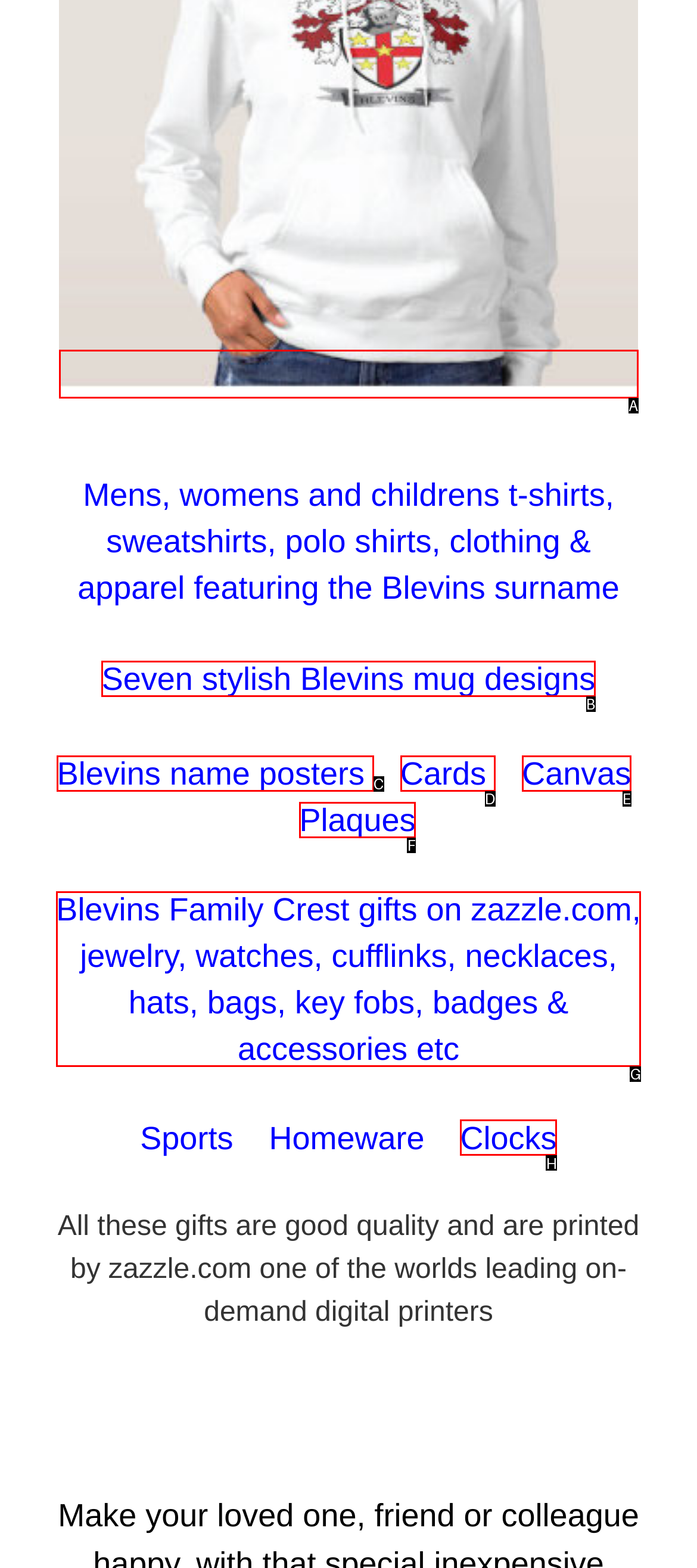Please identify the correct UI element to click for the task: Check out Clocks Respond with the letter of the appropriate option.

H